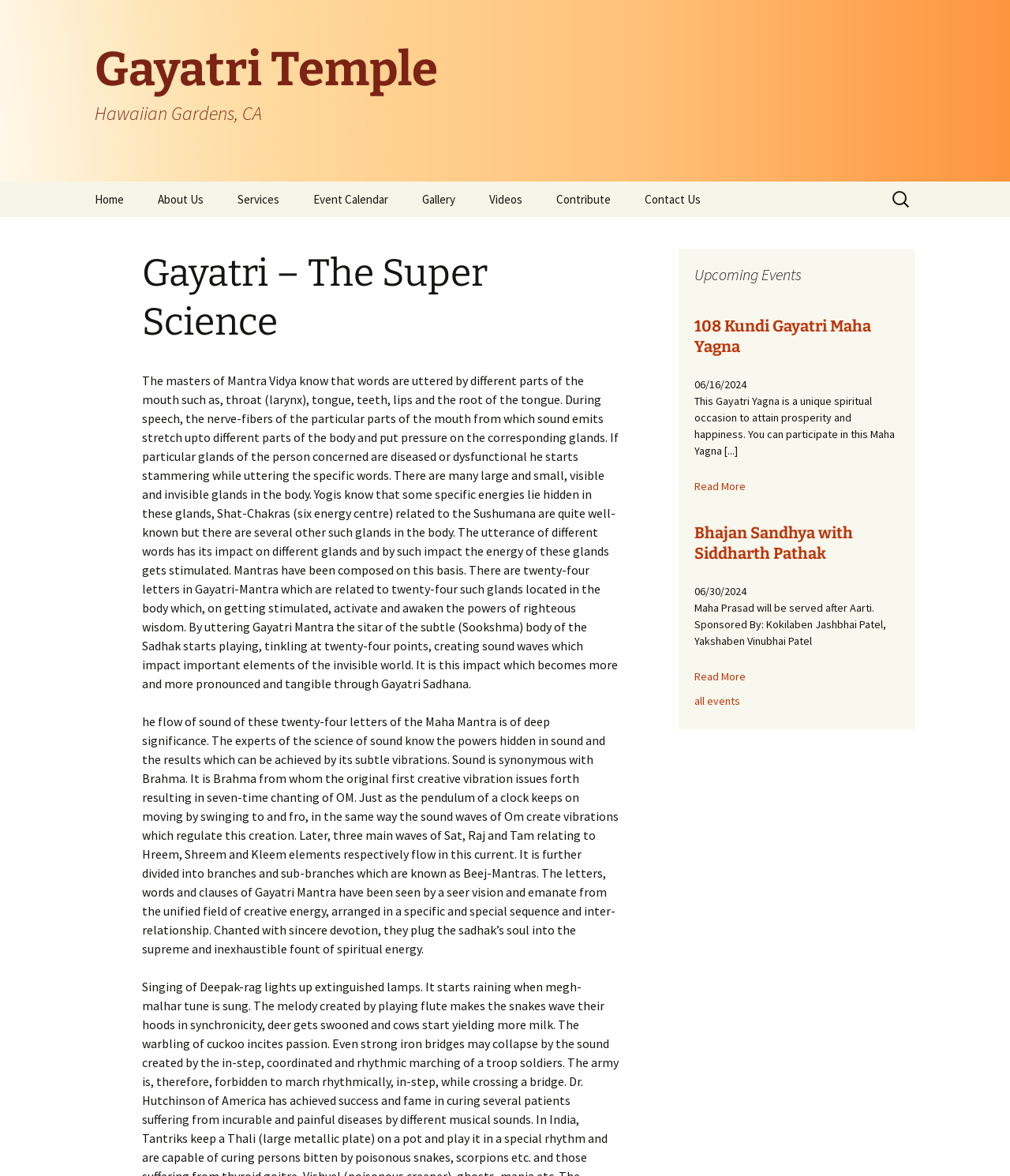From the element description: "Services", extract the bounding box coordinates of the UI element. The coordinates should be expressed as four float numbers between 0 and 1, in the order [left, top, right, bottom].

[0.22, 0.154, 0.292, 0.185]